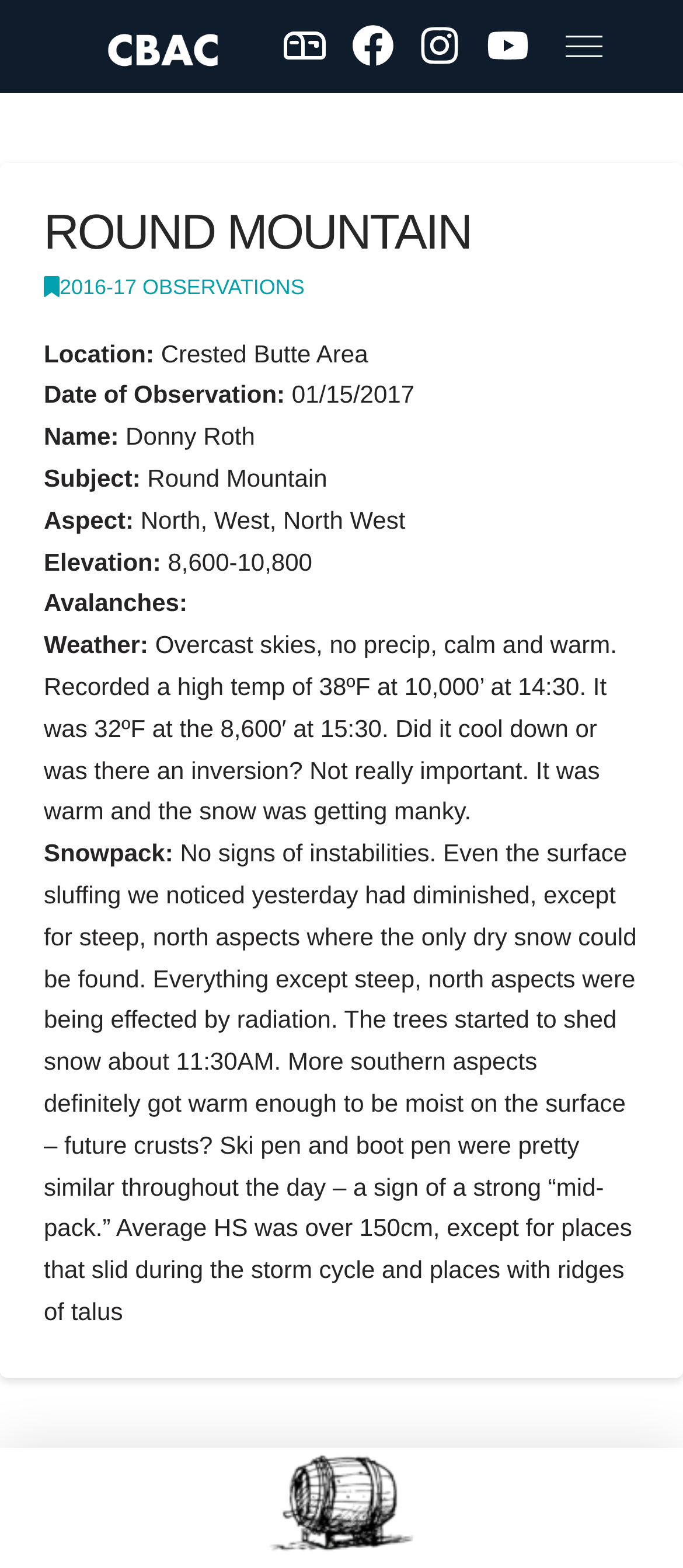What is the elevation range of the observation? Using the information from the screenshot, answer with a single word or phrase.

8,600-10,800